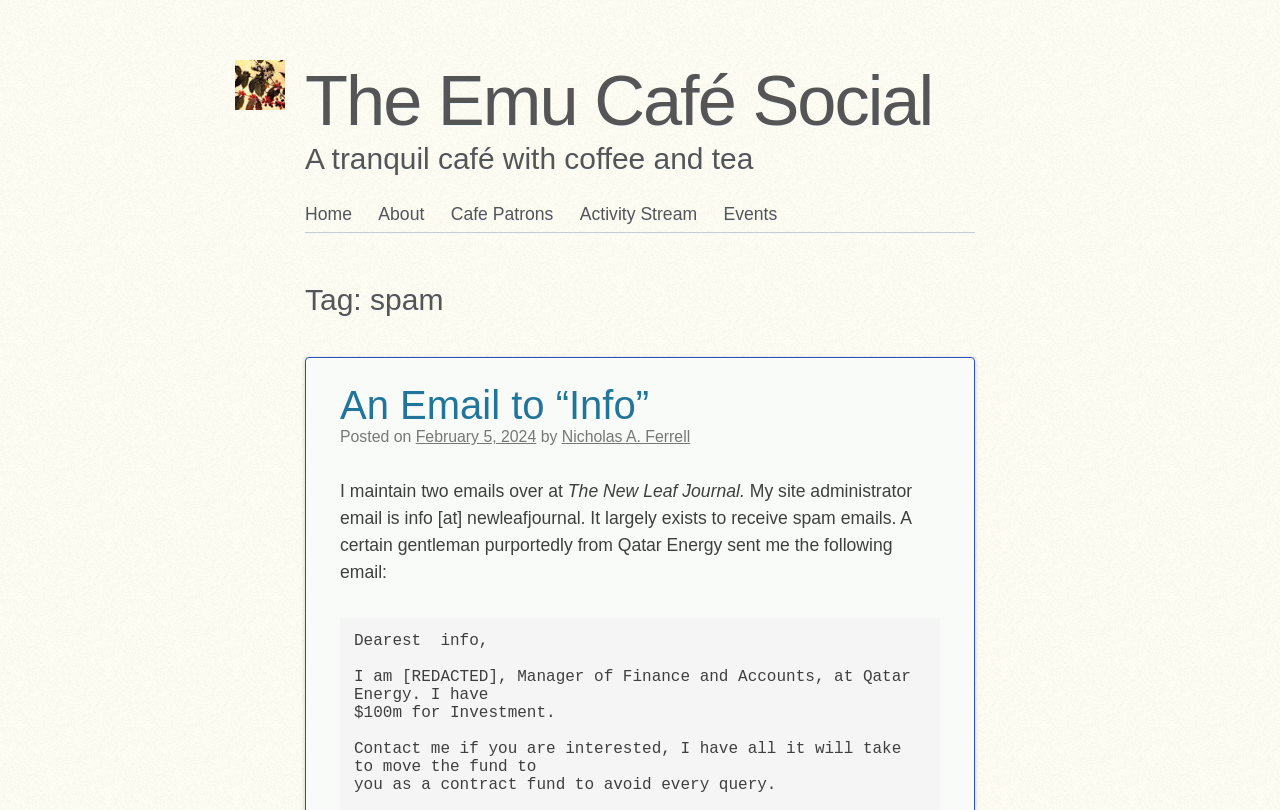Identify the bounding box coordinates of the region that needs to be clicked to carry out this instruction: "Learn more about the cafe". Provide these coordinates as four float numbers ranging from 0 to 1, i.e., [left, top, right, bottom].

[0.238, 0.075, 0.728, 0.173]